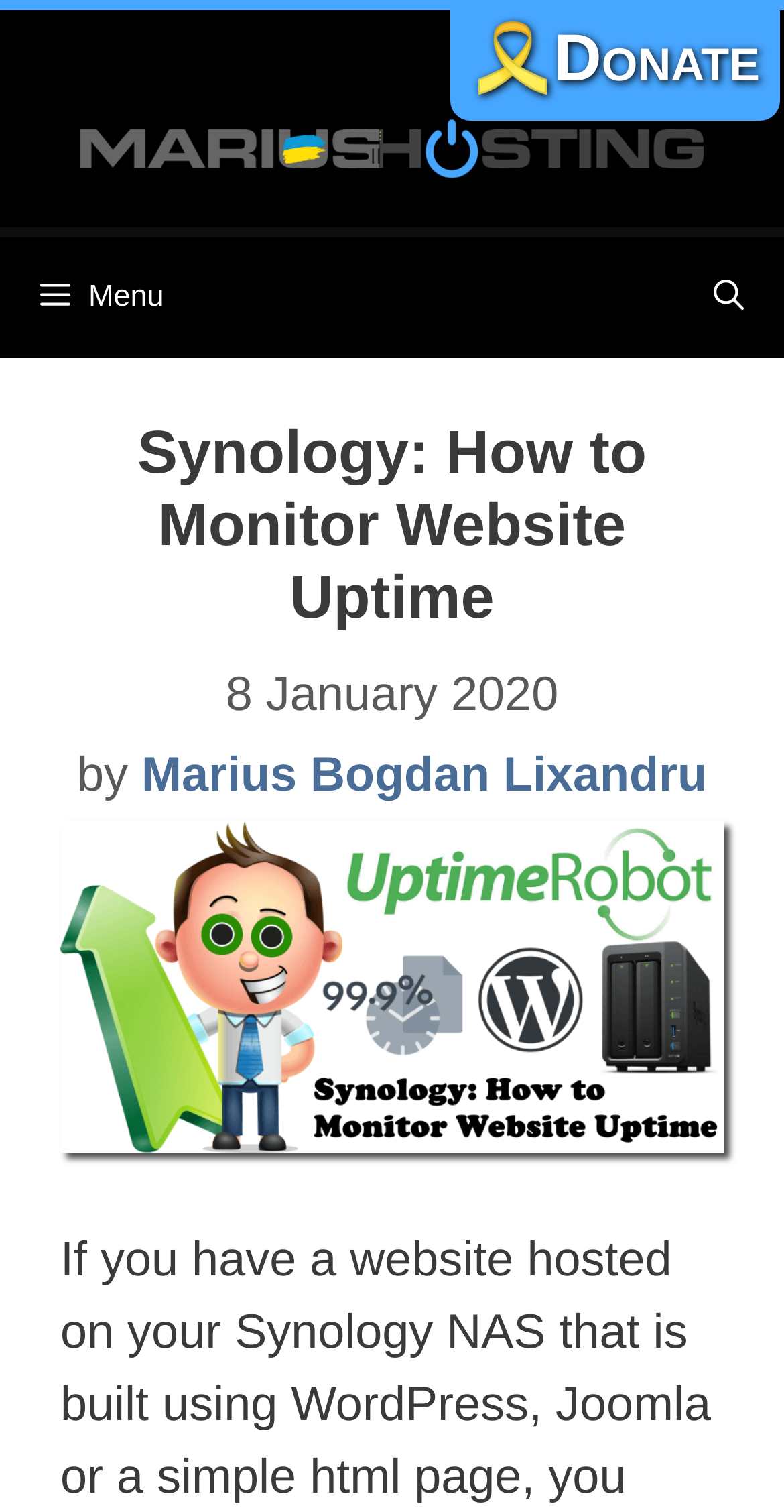What is the author of the article?
Based on the image, respond with a single word or phrase.

Marius Bogdan Lixandru